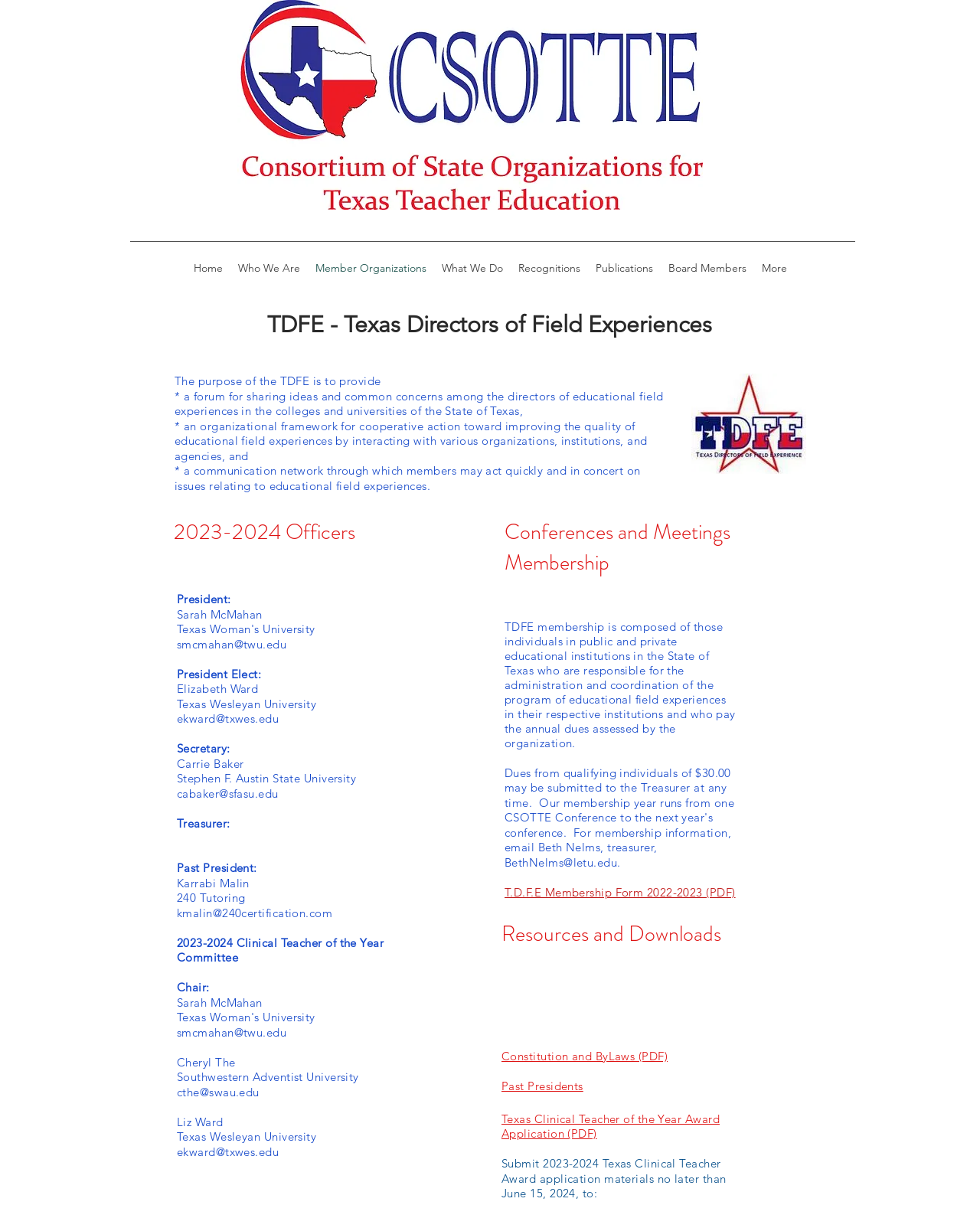Determine the bounding box for the UI element as described: "Who We Are". The coordinates should be represented as four float numbers between 0 and 1, formatted as [left, top, right, bottom].

[0.235, 0.213, 0.314, 0.232]